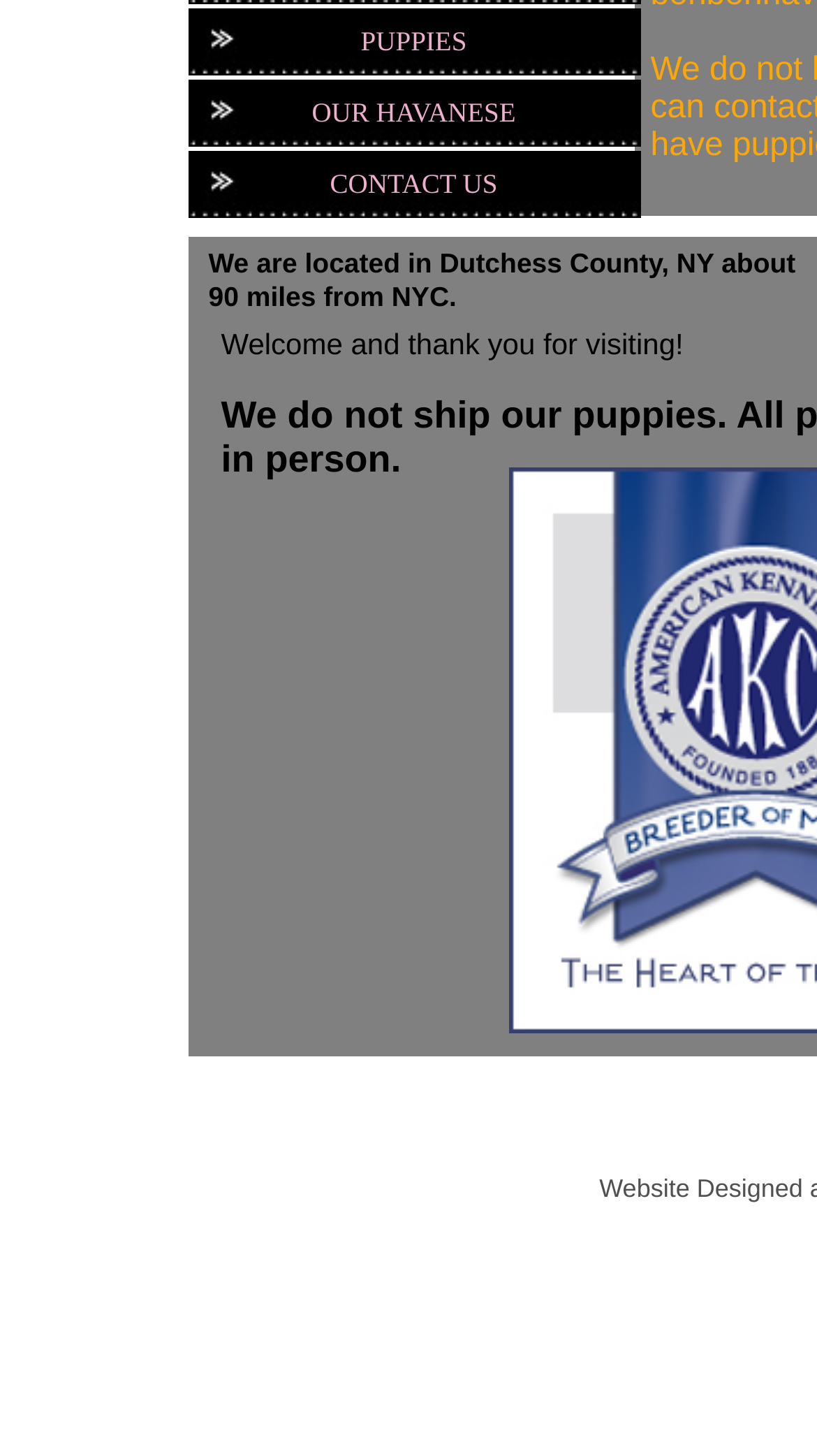Locate the bounding box coordinates of the UI element described by: "PUPPIES". The bounding box coordinates should consist of four float numbers between 0 and 1, i.e., [left, top, right, bottom].

[0.229, 0.006, 0.783, 0.052]